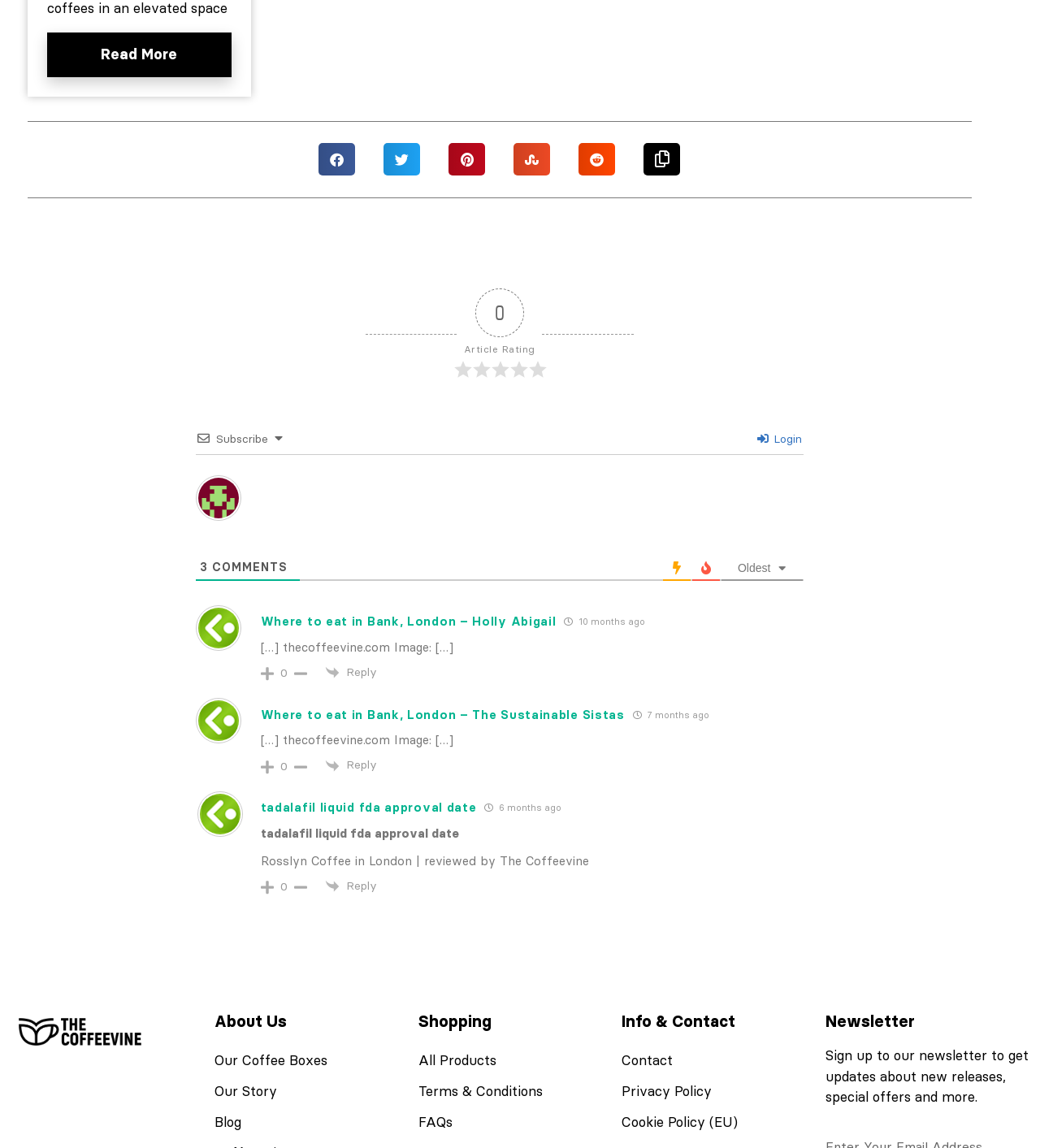Please answer the following question using a single word or phrase: 
What is the purpose of the 'Reply' buttons?

Commenting on articles